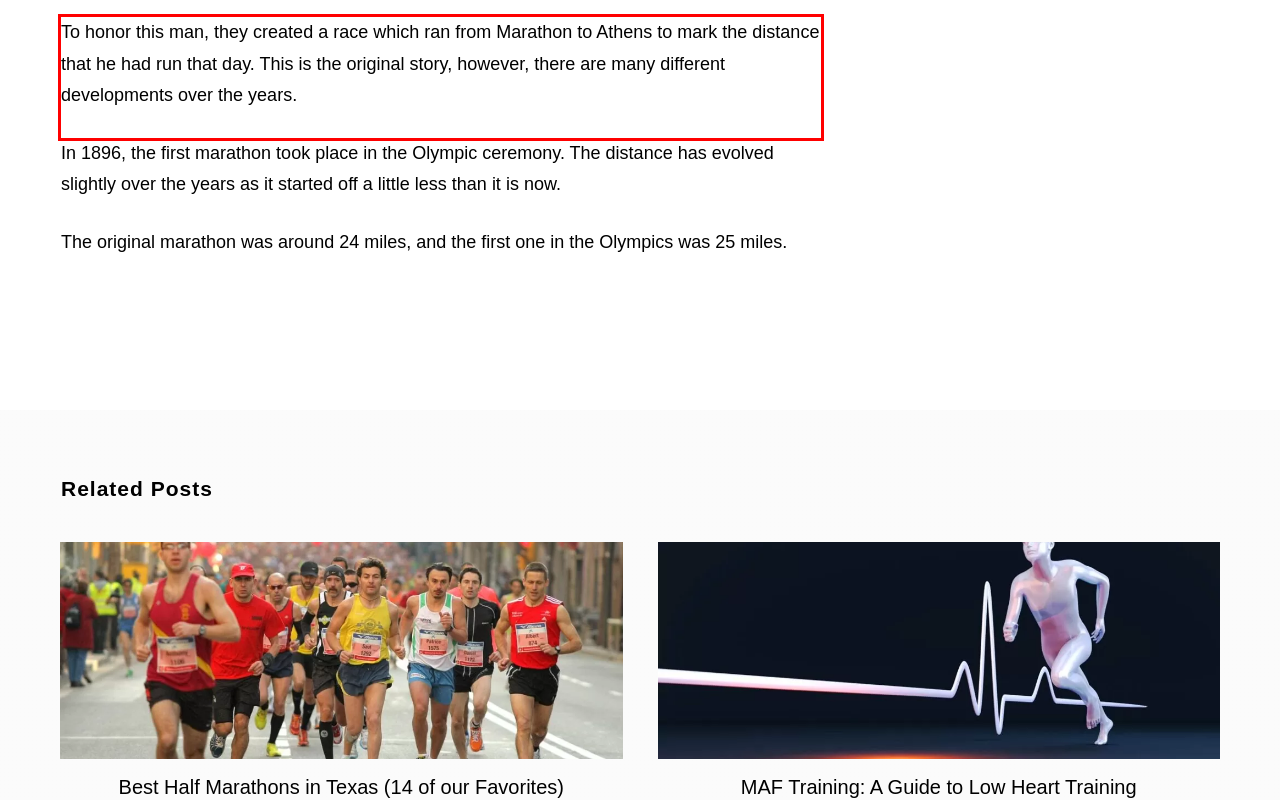Please extract the text content from the UI element enclosed by the red rectangle in the screenshot.

To honor this man, they created a race which ran from Marathon to Athens to mark the distance that he had run that day. This is the original story, however, there are many different developments over the years.